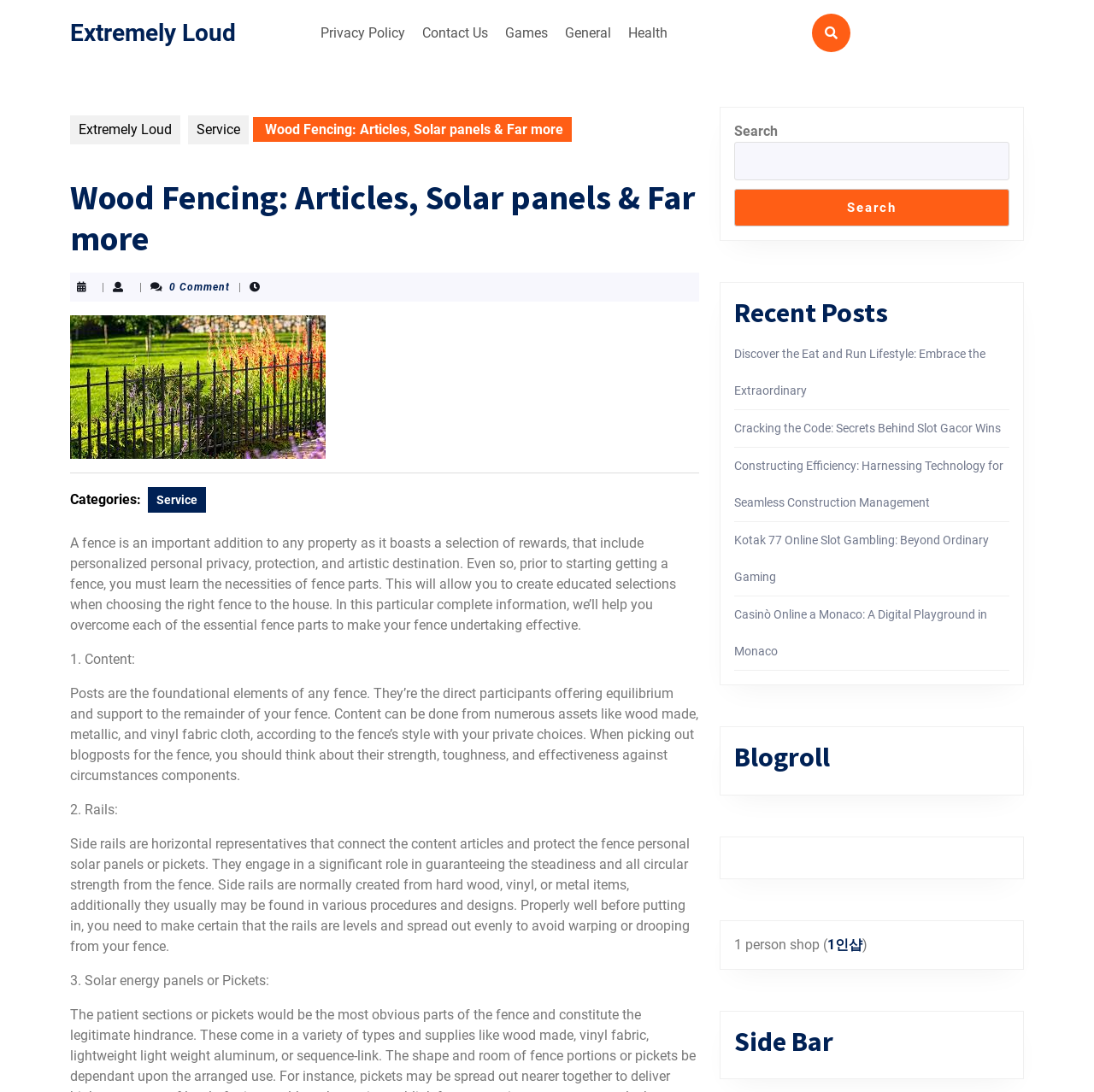Respond with a single word or phrase to the following question:
How many recent posts are listed on this webpage?

5